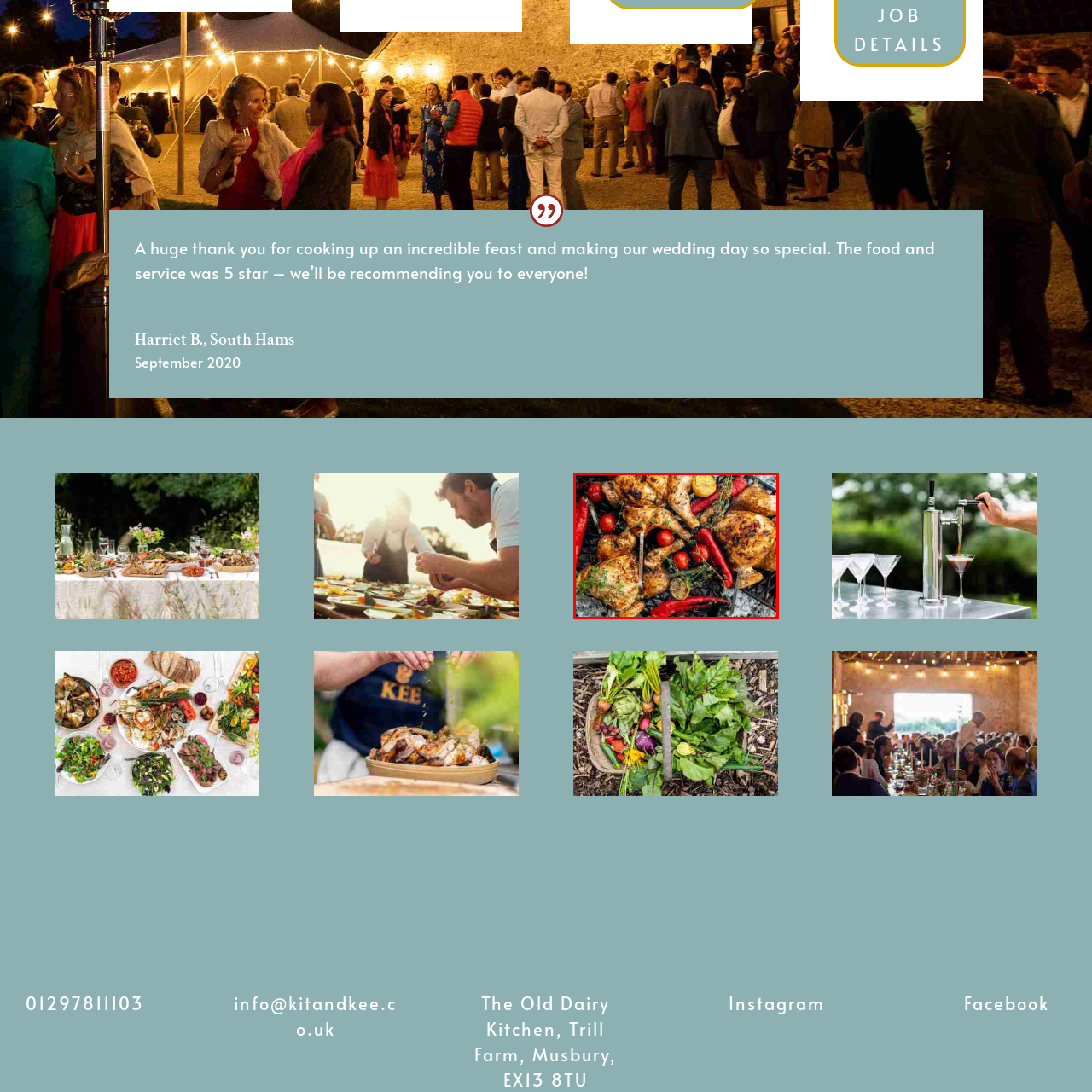What color are the chili peppers in the image?
View the image highlighted by the red bounding box and provide your answer in a single word or a brief phrase.

Red